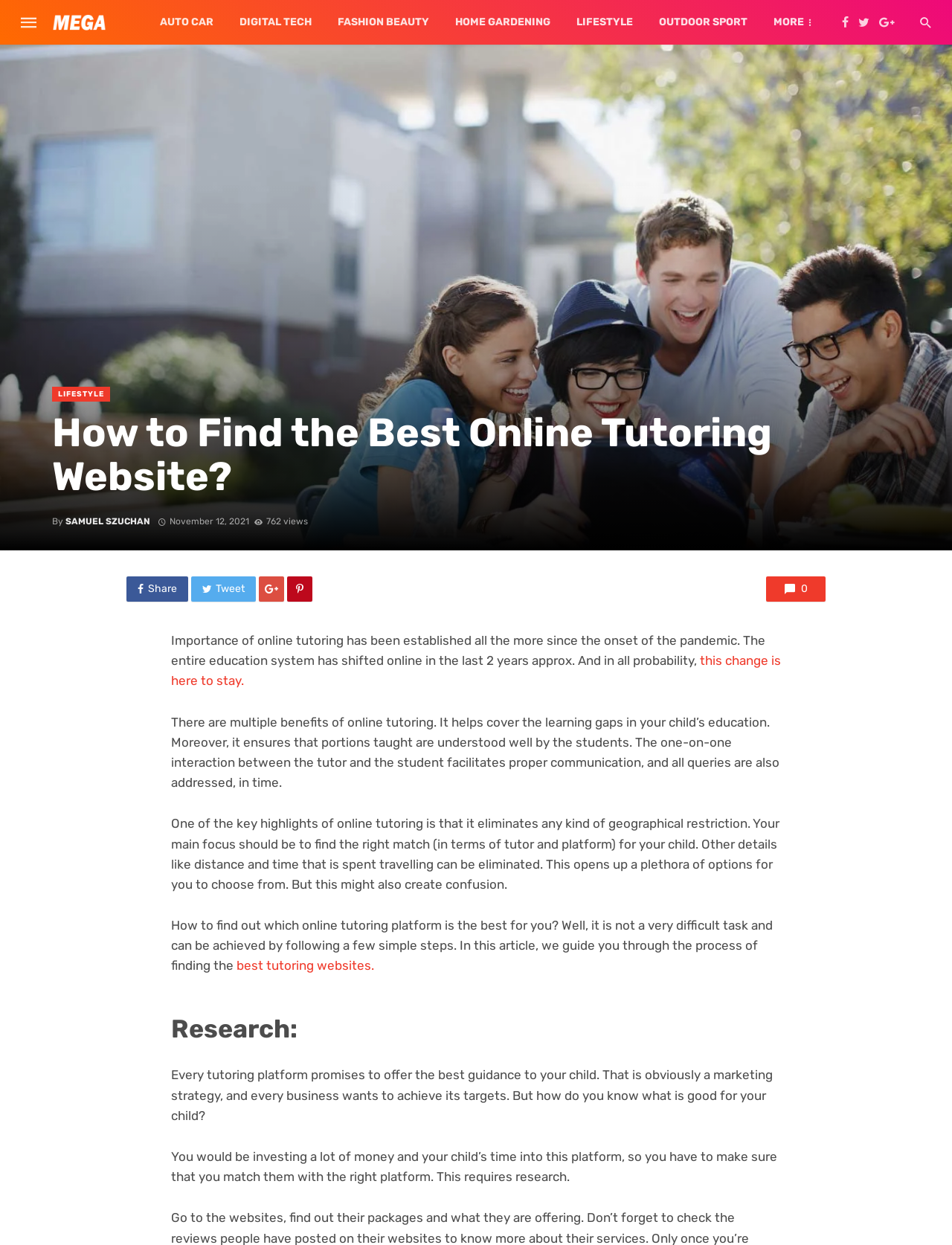Highlight the bounding box of the UI element that corresponds to this description: "Home Gardening".

[0.454, 0.0, 0.581, 0.036]